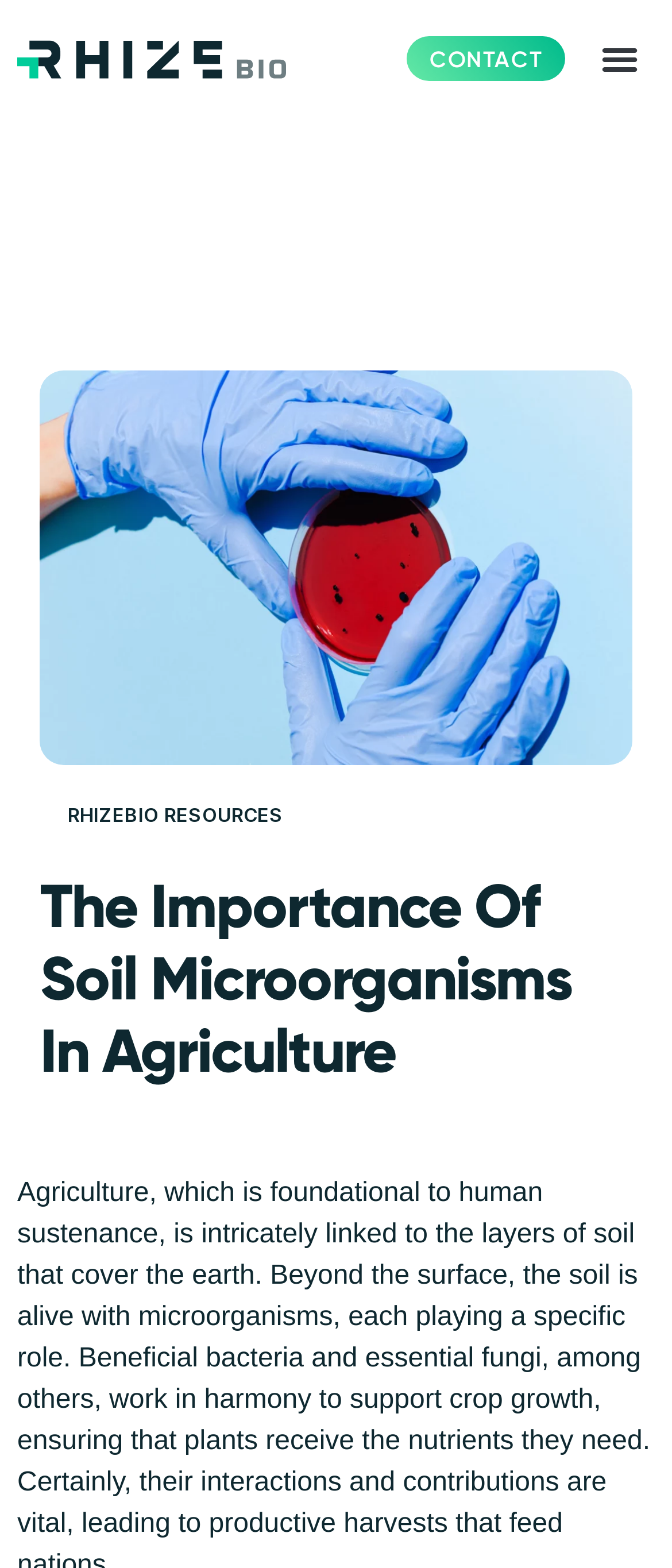What is the image at the top of the webpage?
Please provide a comprehensive answer based on the contents of the image.

The image at the top of the webpage is an image of 'Soil microbes in petri dish for lab testing.' which is located at a bounding box coordinate of [0.06, 0.236, 0.94, 0.488].